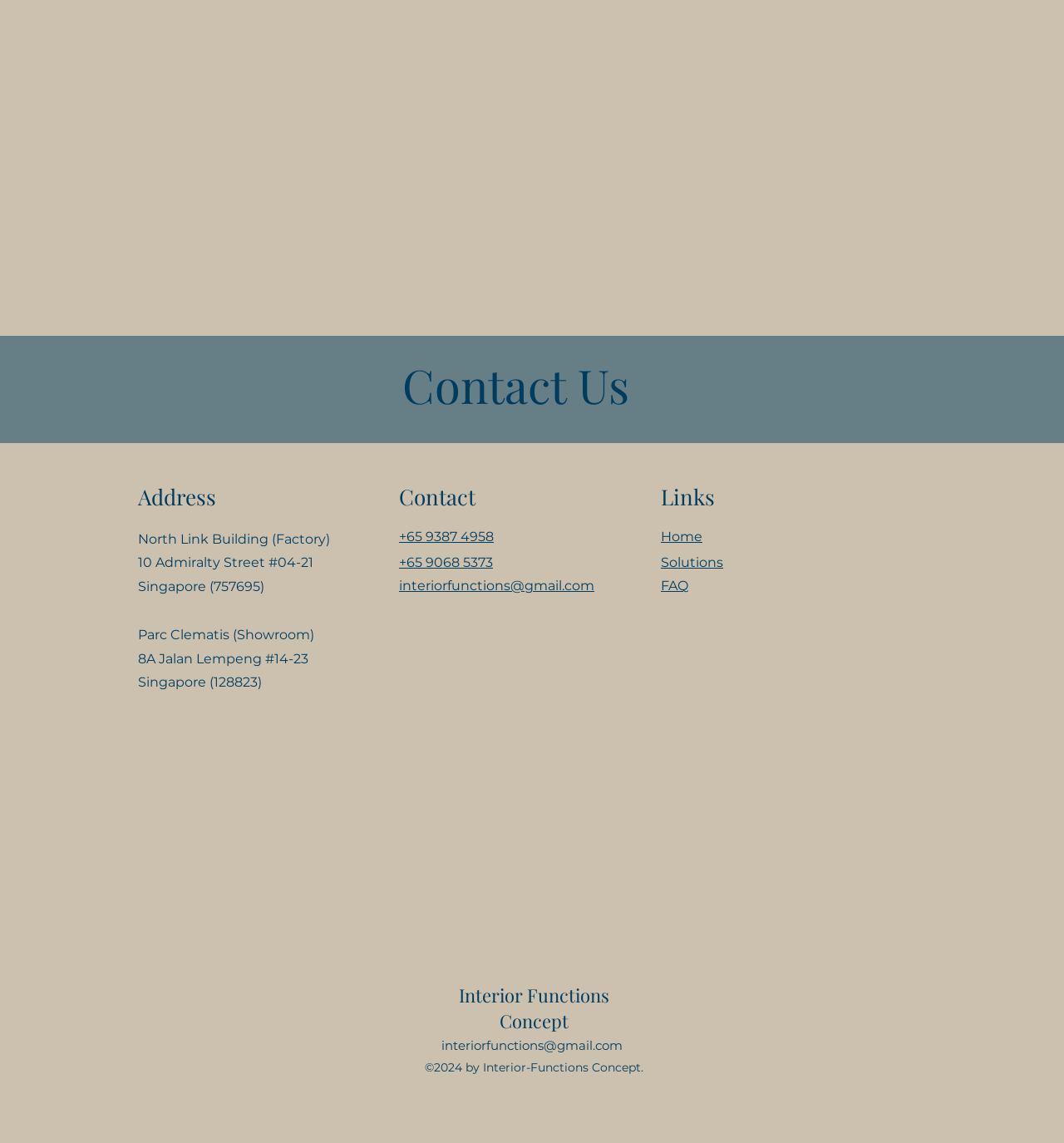What is the address of North Link Building?
Examine the screenshot and reply with a single word or phrase.

10 Admiralty Street #04-21